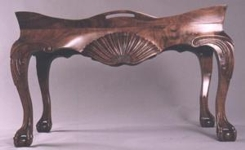Please respond in a single word or phrase: 
What type of feet do the legs of the table have?

Claw feet